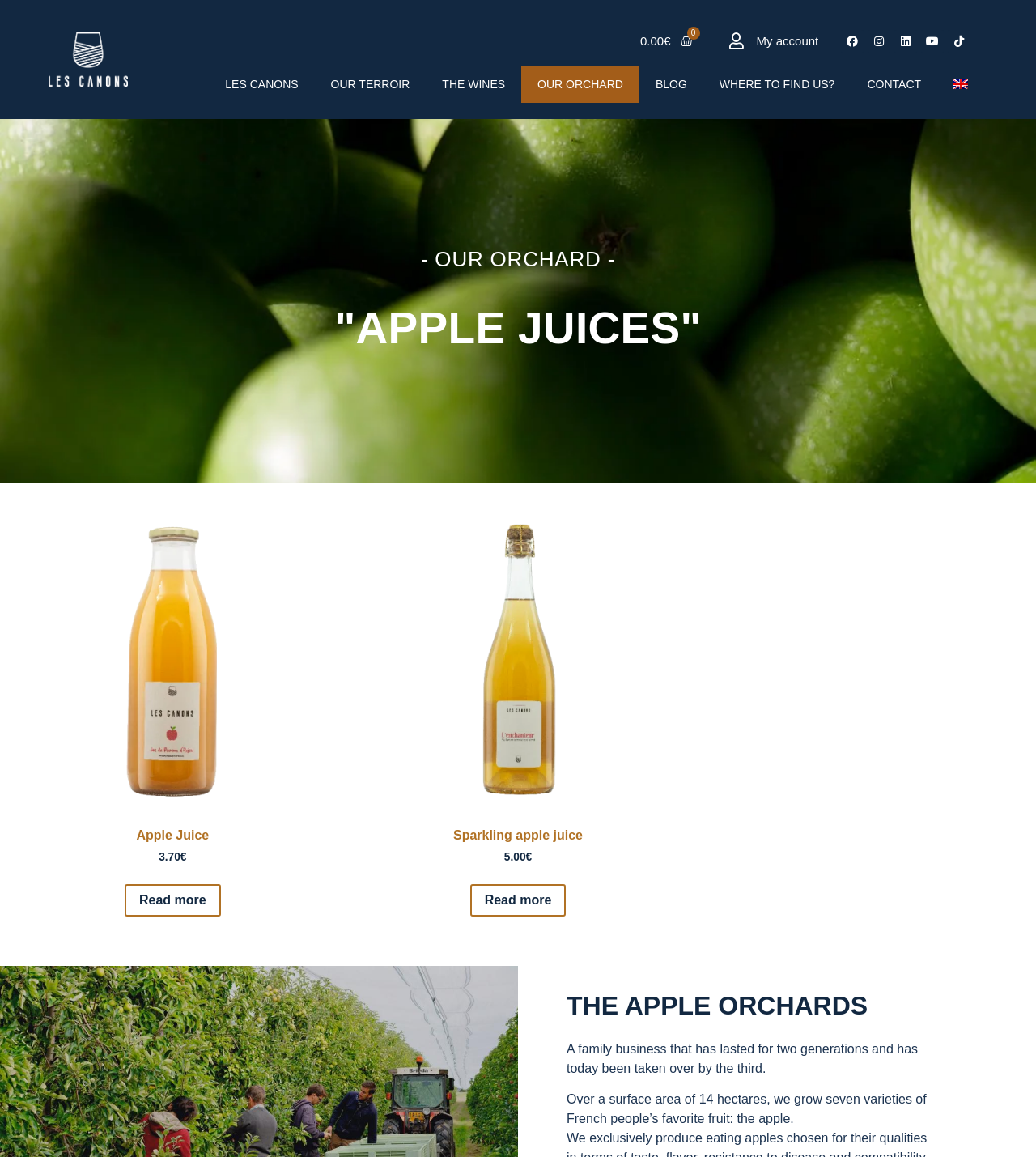Please respond in a single word or phrase: 
What is the surface area of the apple orchards?

14 hectares